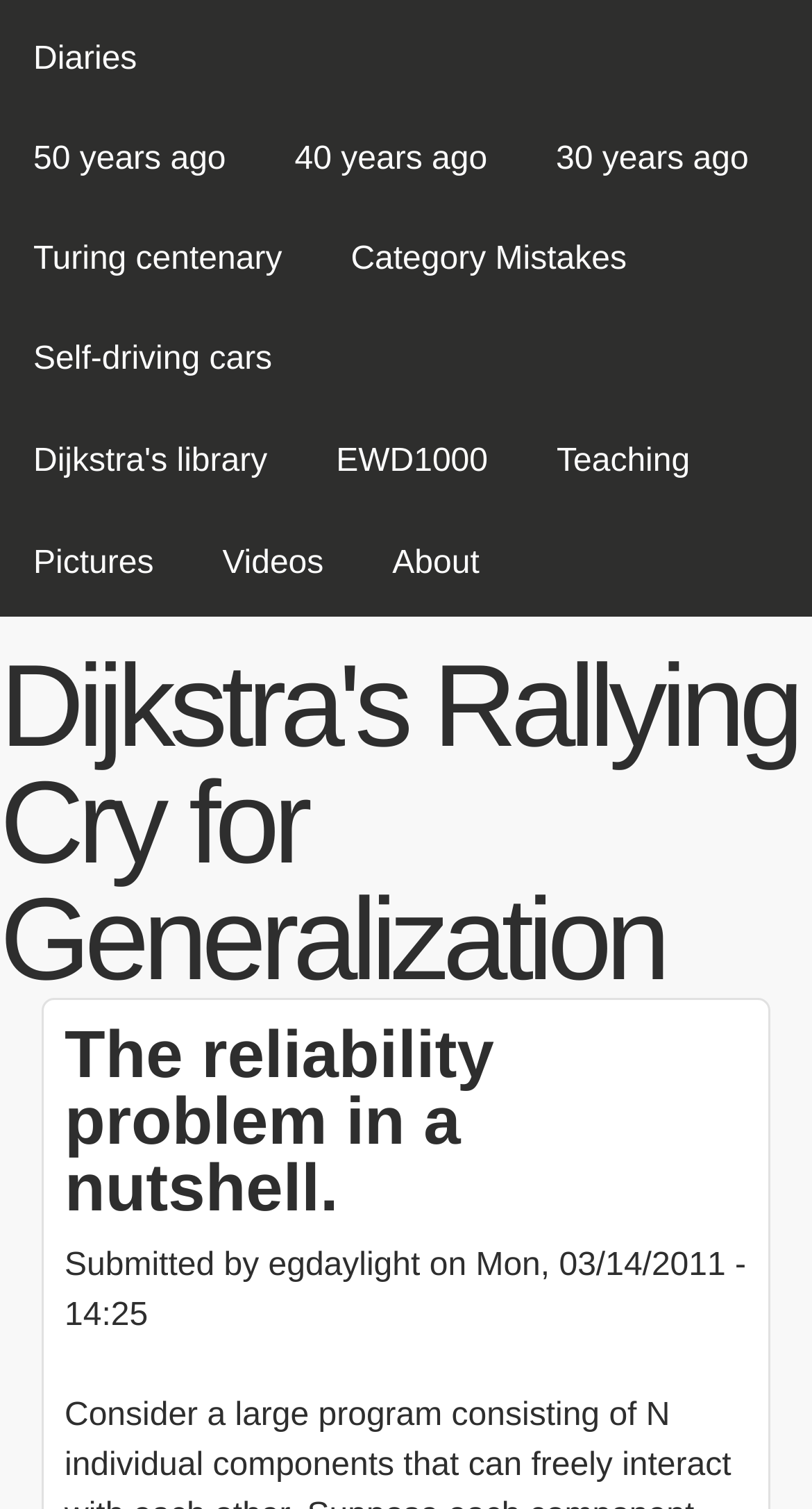How many links are there in the main menu?
Using the image as a reference, answer the question with a short word or phrase.

9